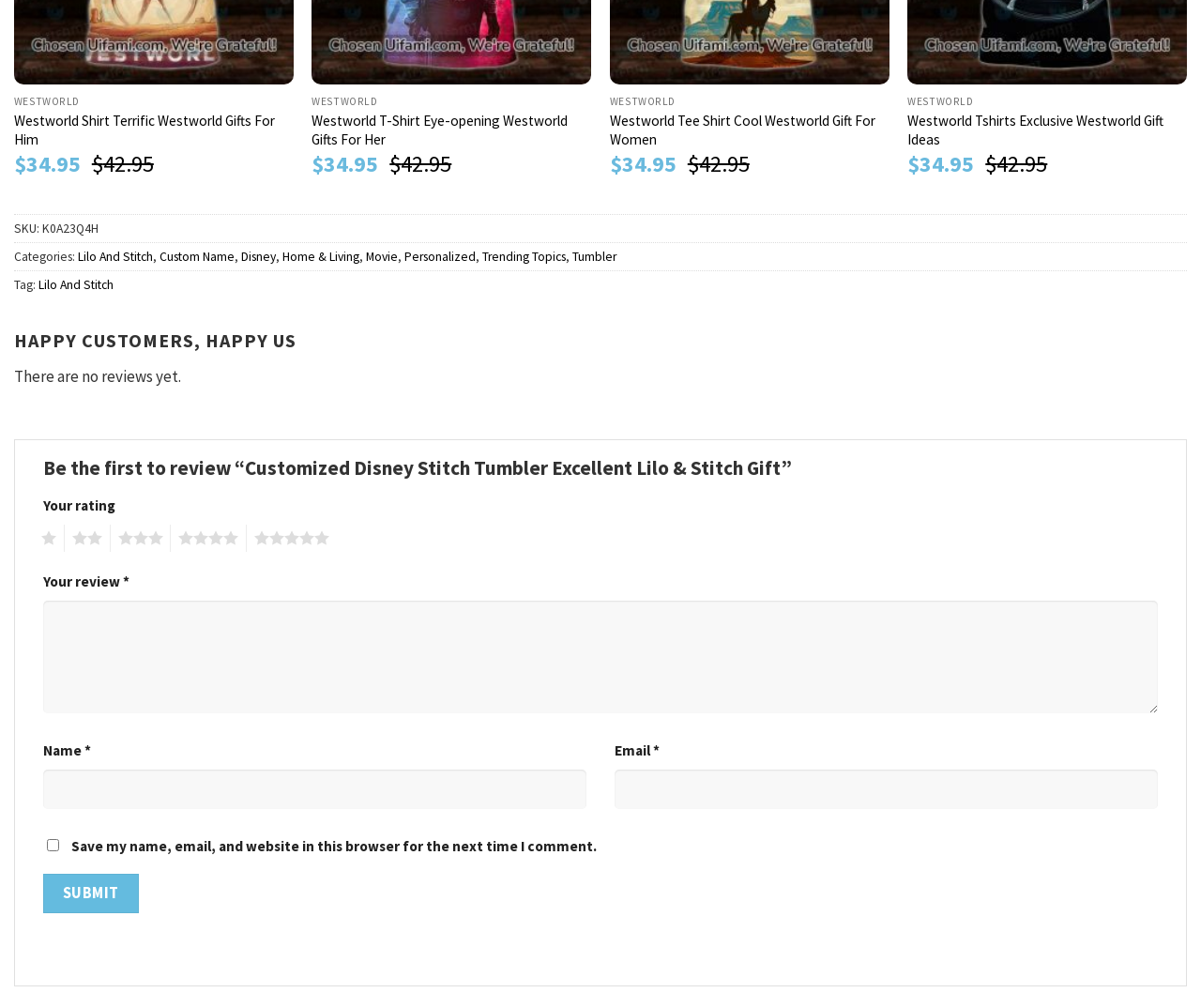Please identify the bounding box coordinates of where to click in order to follow the instruction: "Enter your review in the text box".

[0.036, 0.596, 0.964, 0.708]